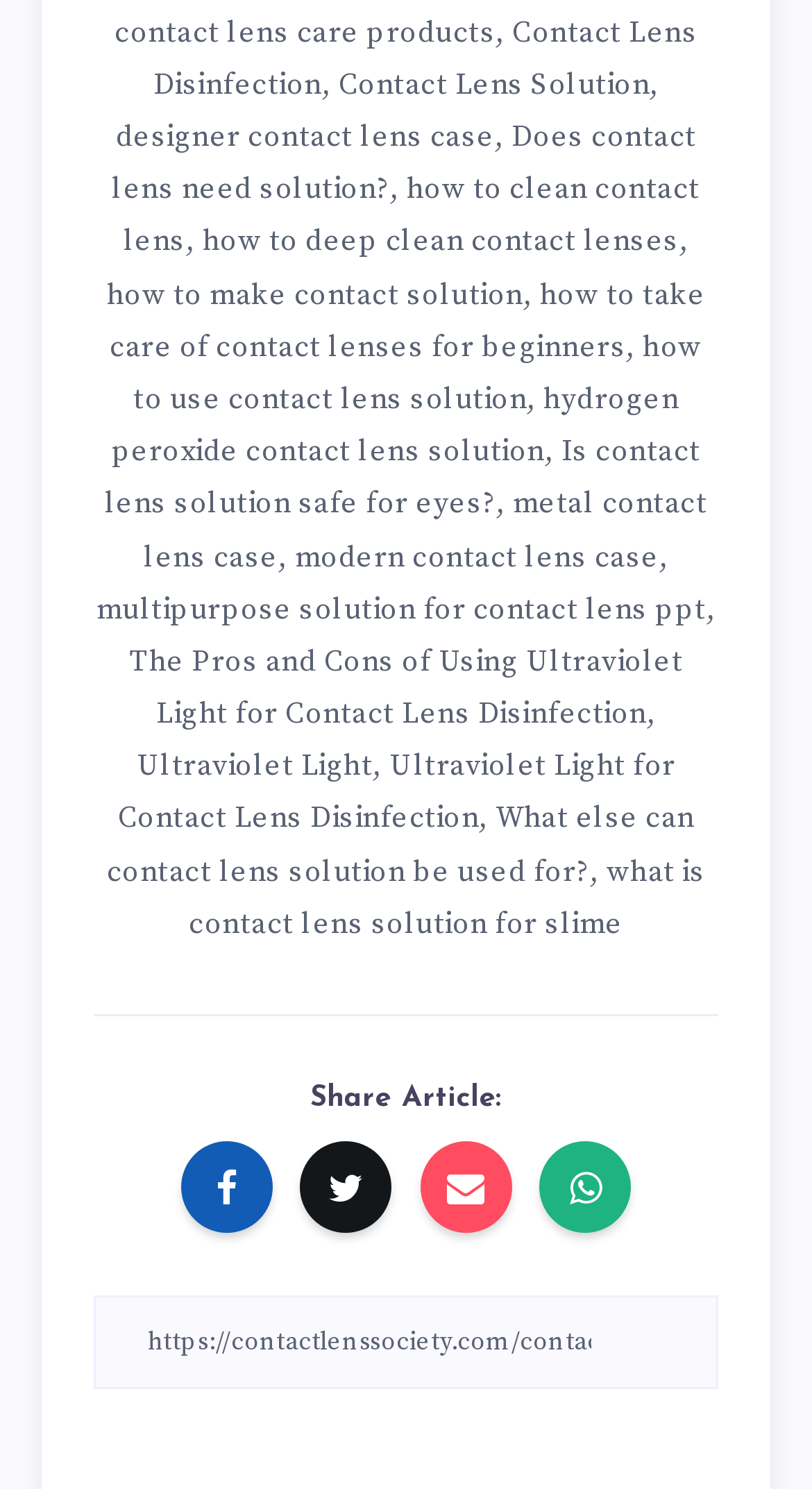Find the bounding box coordinates of the element's region that should be clicked in order to follow the given instruction: "Click on 'how to clean contact lens'". The coordinates should consist of four float numbers between 0 and 1, i.e., [left, top, right, bottom].

[0.152, 0.115, 0.862, 0.175]